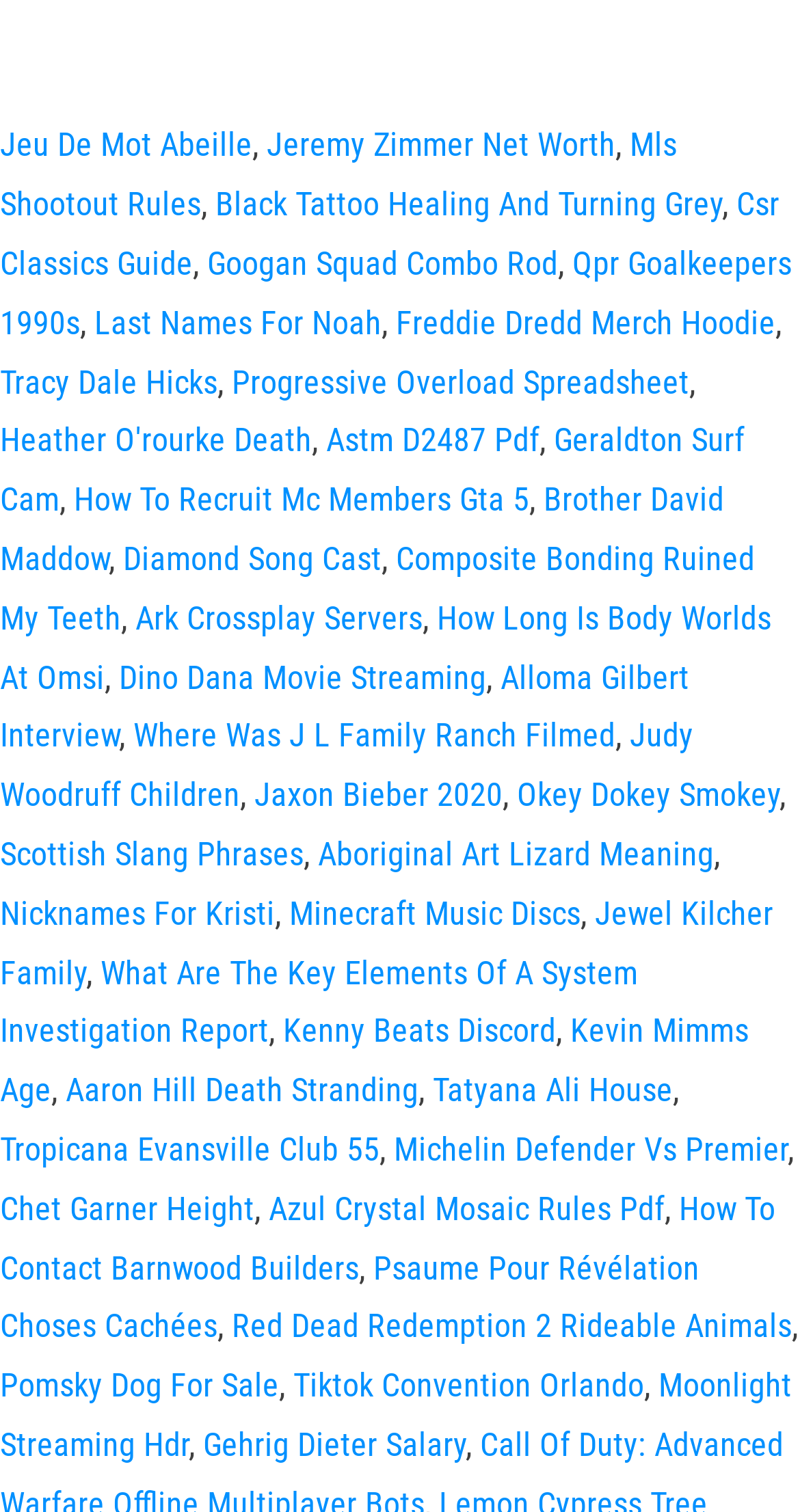Please respond to the question with a concise word or phrase:
What is the topic of the first link?

Jeu De Mot Abeille